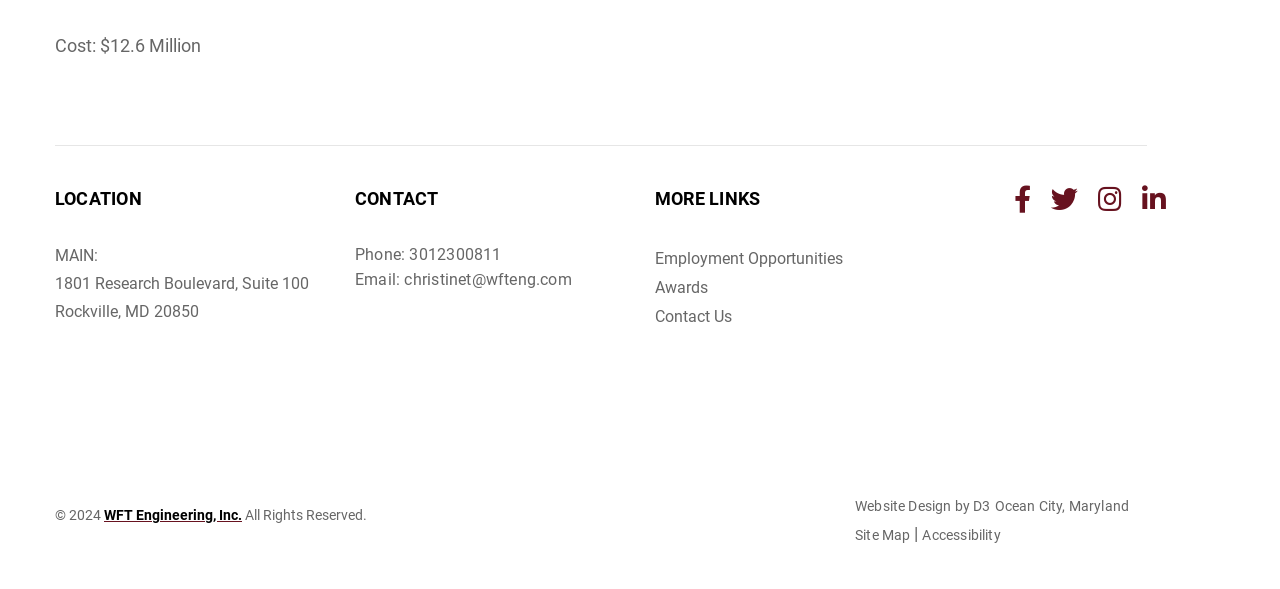What is the address of the main location?
Respond to the question with a single word or phrase according to the image.

1801 Research Boulevard, Suite 100